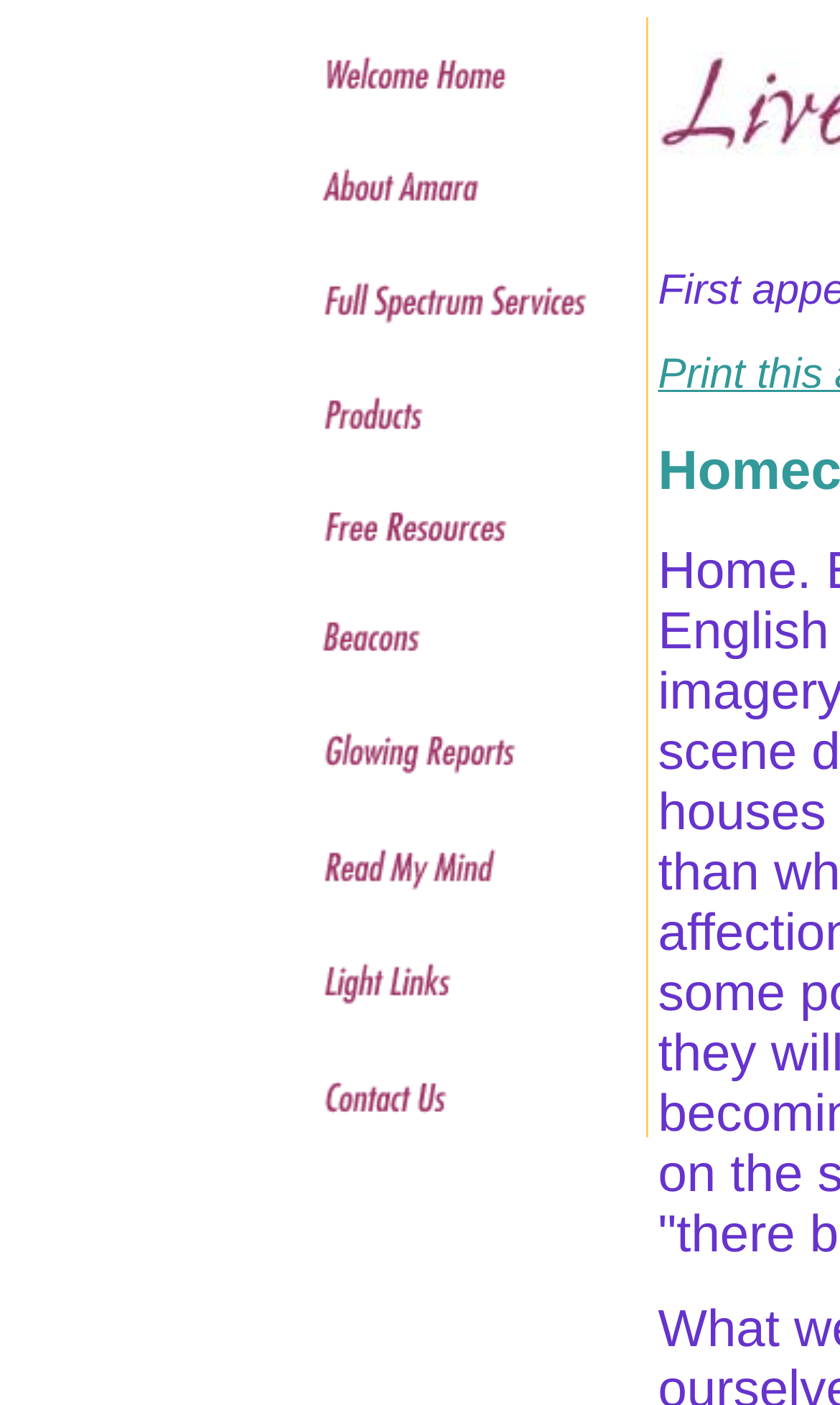Reply to the question with a single word or phrase:
How many links are on the webpage?

12